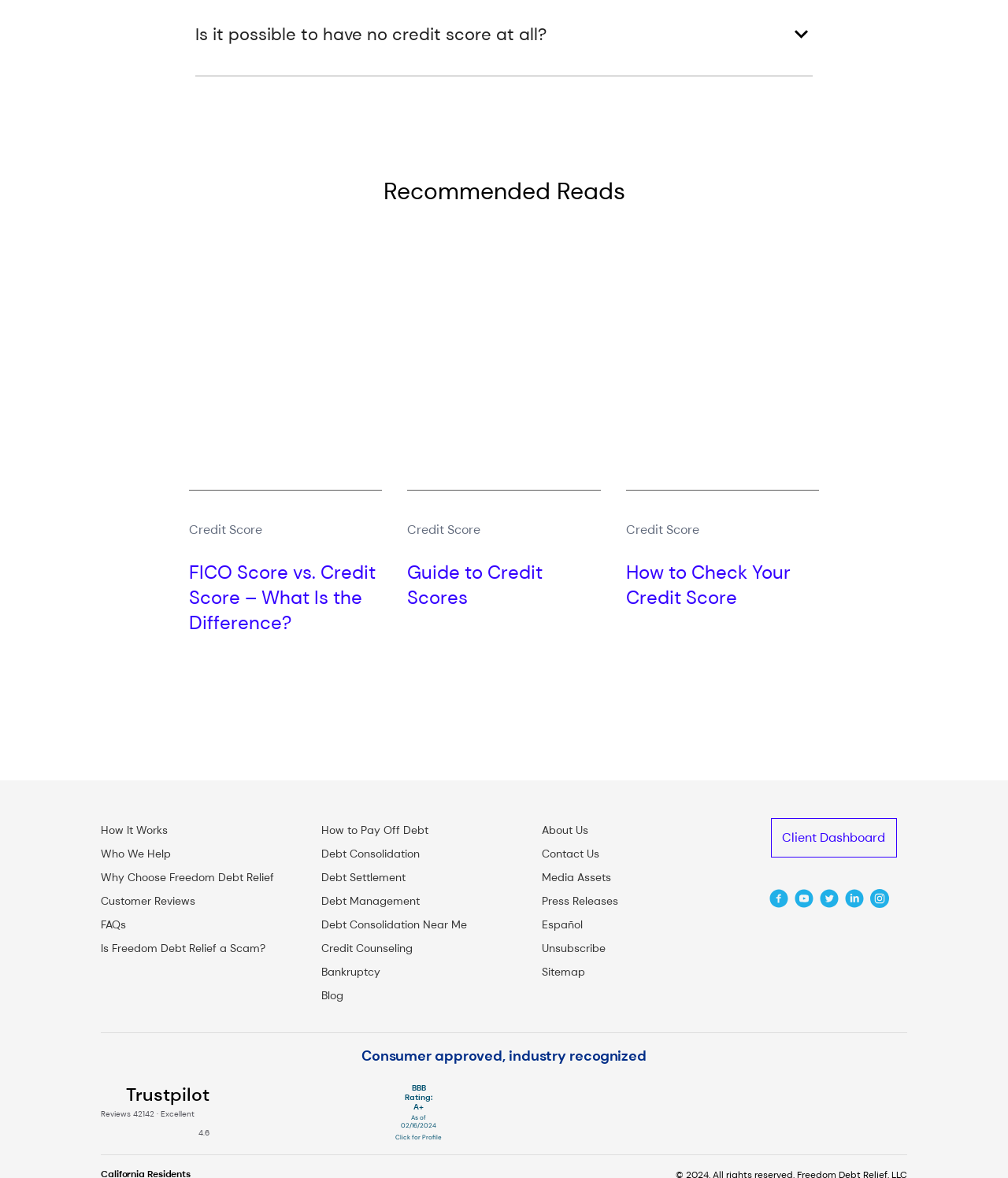Specify the bounding box coordinates for the region that must be clicked to perform the given instruction: "Click the 'FICO Score vs. Credit Score – What Is the Difference?' link".

[0.188, 0.475, 0.373, 0.539]